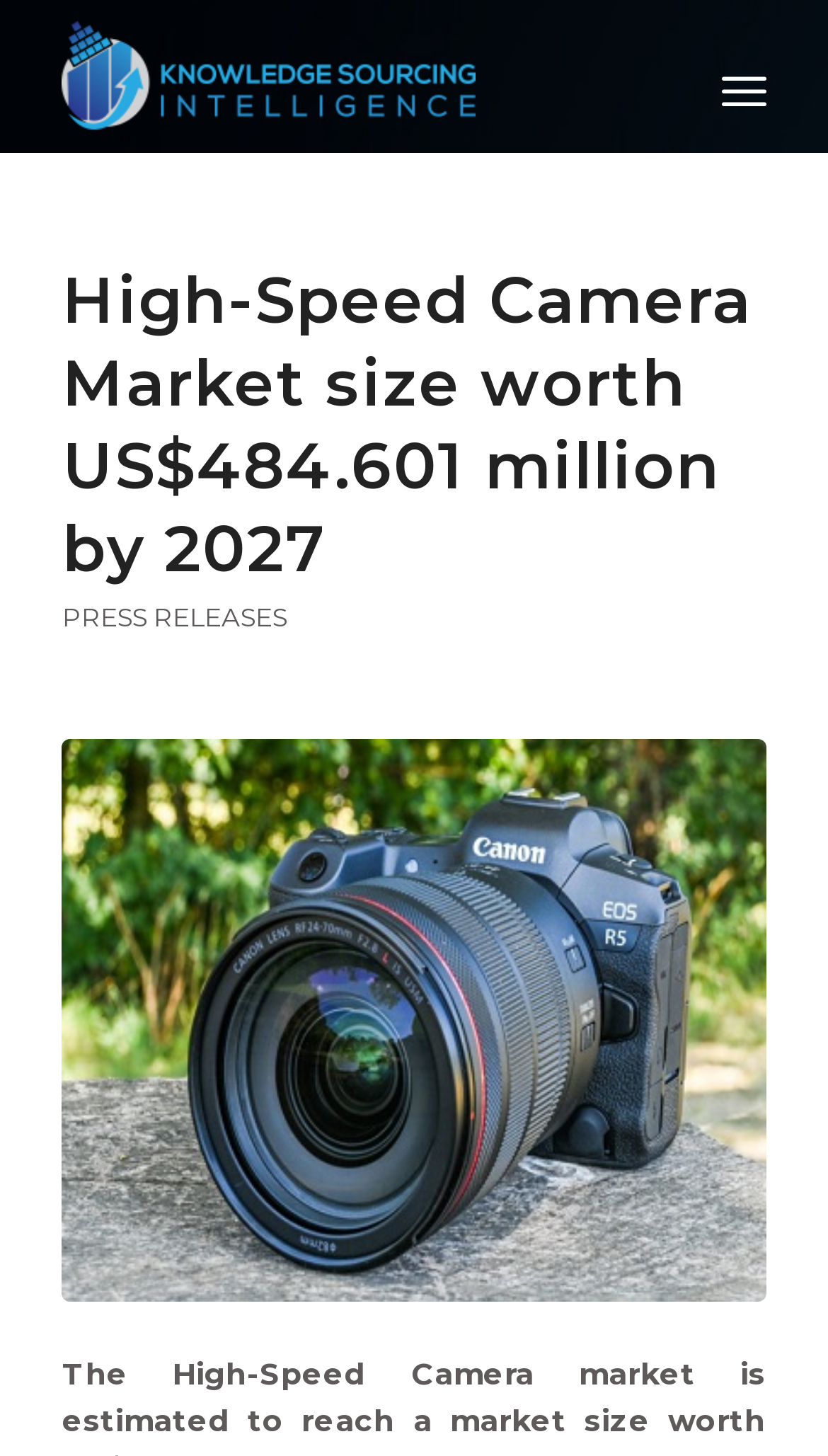What is the purpose of the 'Resources' link?
Please use the image to deliver a detailed and complete answer.

The 'Resources' link is likely intended to provide users with additional resources or information related to the High-Speed Camera Market, such as reports, data, or tools.